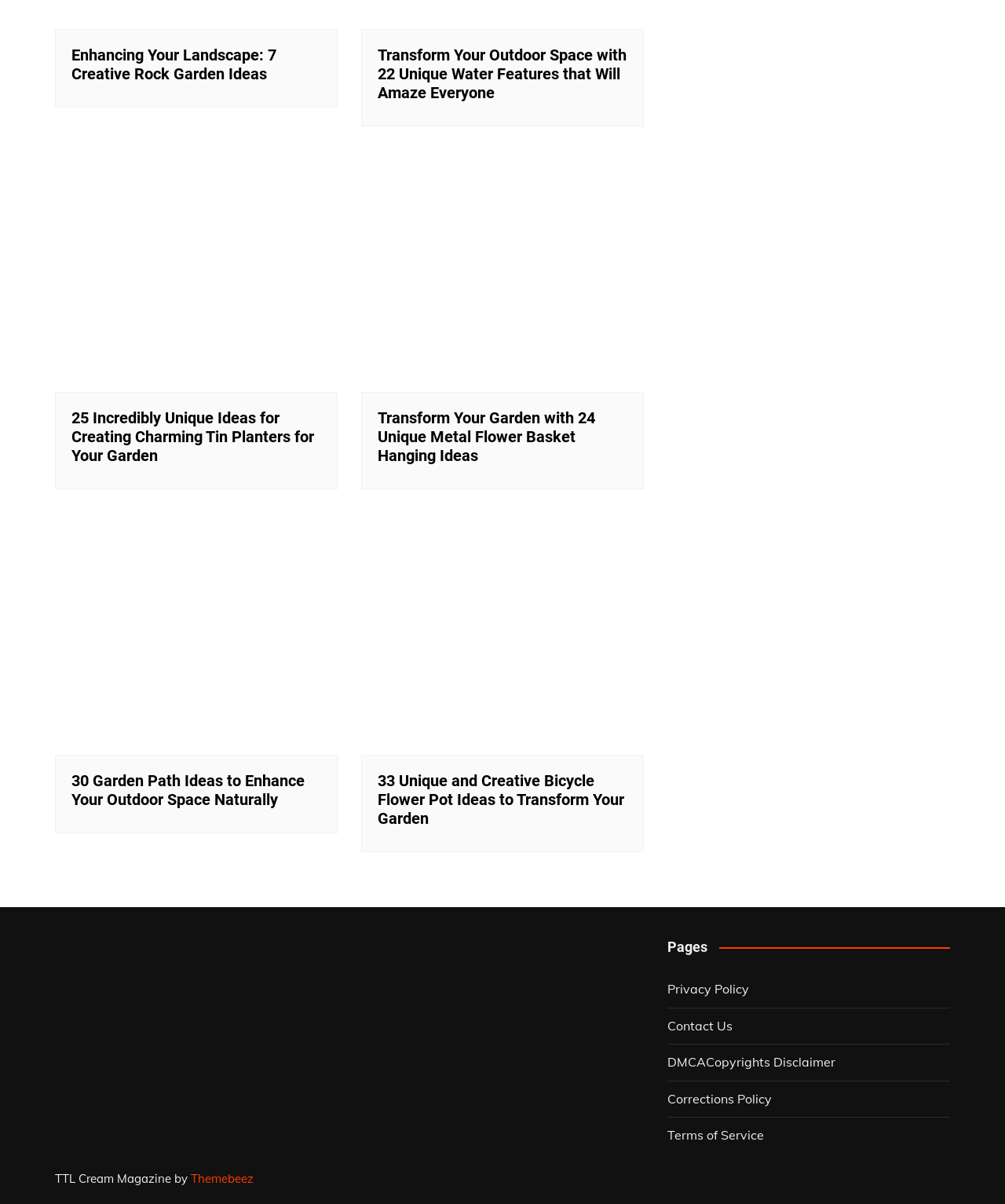Provide the bounding box coordinates of the area you need to click to execute the following instruction: "Read the article about 'Oxidized Polyethylene Wax Manufacturers'".

None